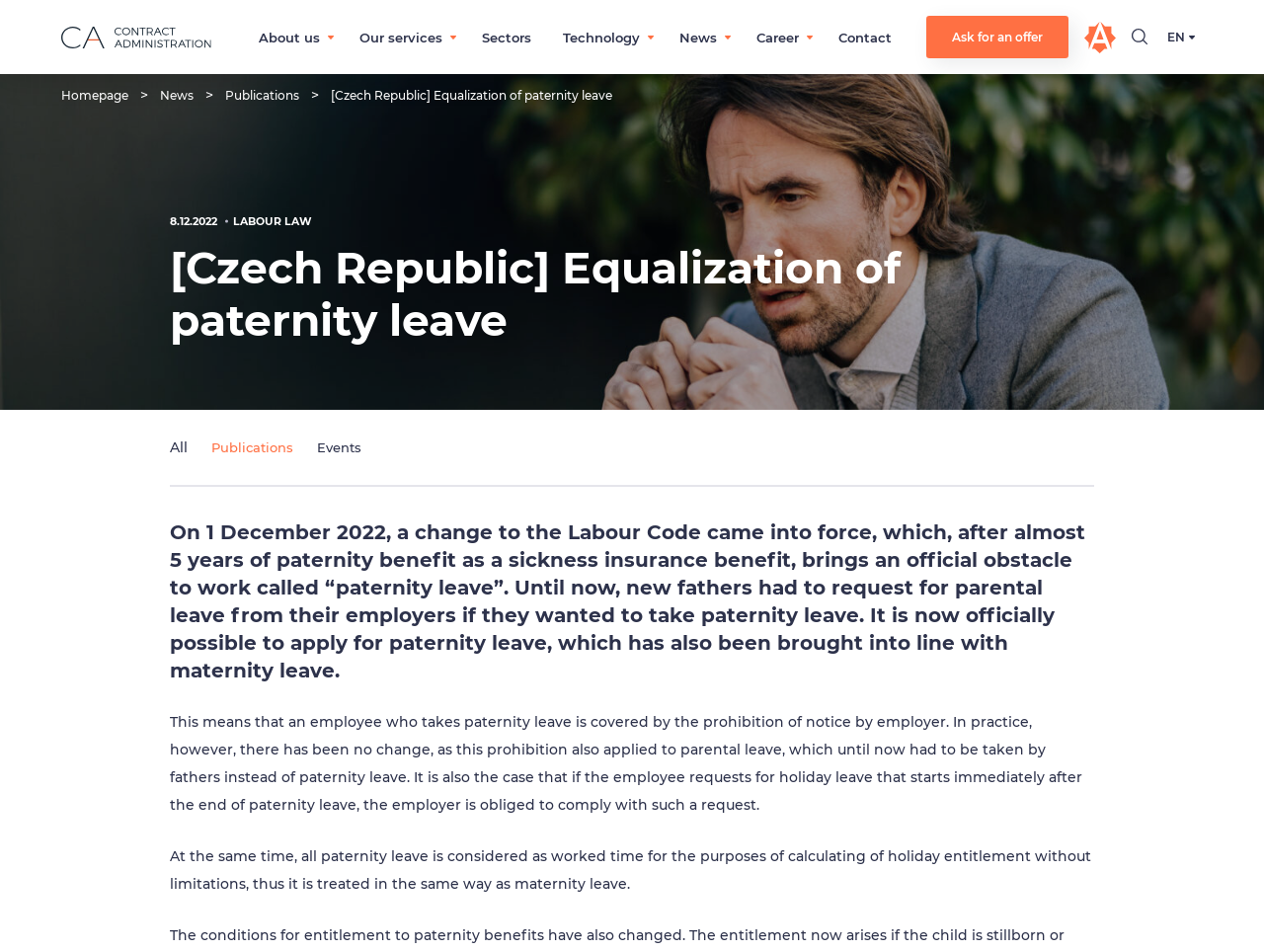Please extract and provide the main headline of the webpage.

[Czech Republic] Equalization of paternity leave